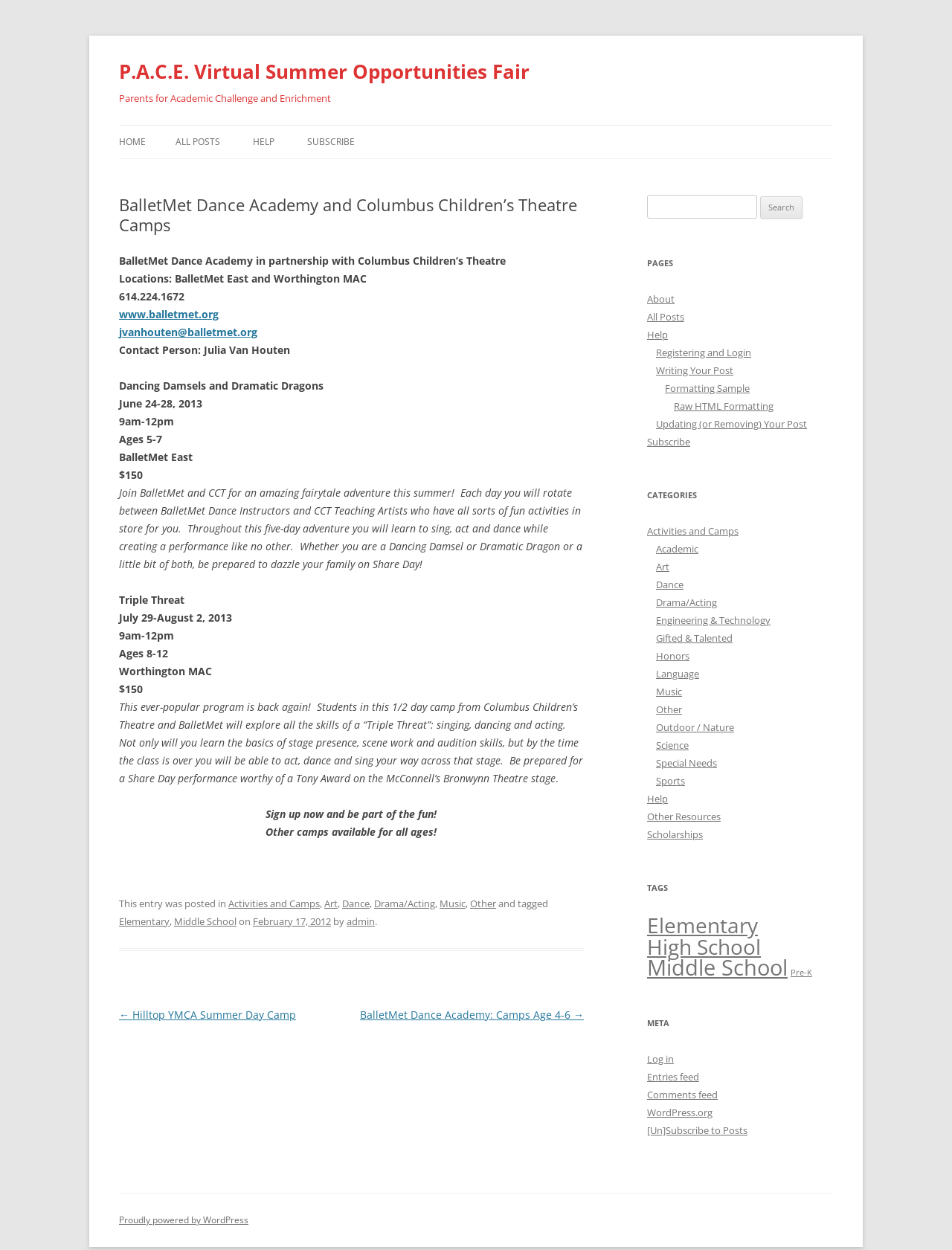Locate the bounding box coordinates of the clickable region to complete the following instruction: "Get help with posting."

[0.266, 0.127, 0.422, 0.151]